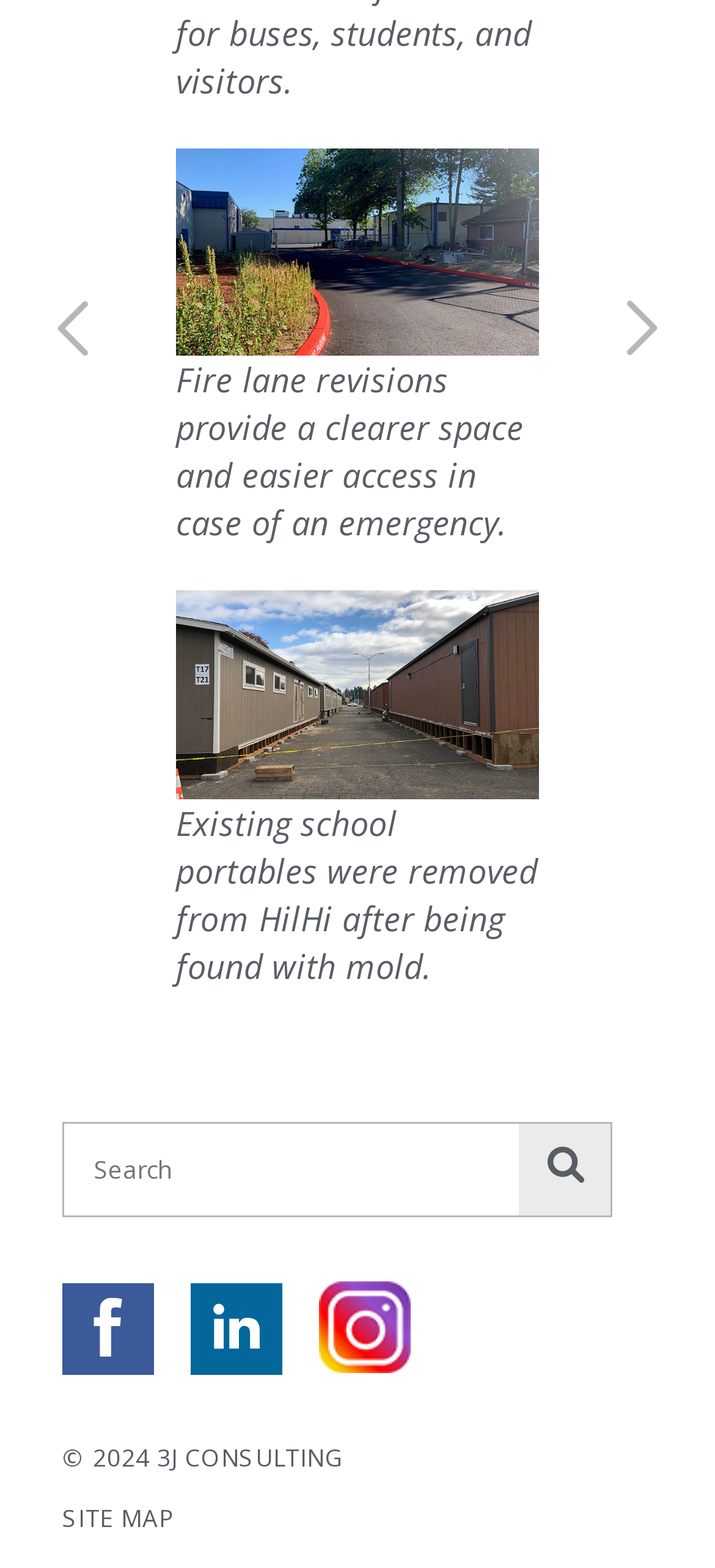What year is the copyright for the website?
Carefully analyze the image and provide a thorough answer to the question.

The StaticText element with the text '© 2024 3J CONSULTING' indicates that the copyright for the website is for the year 2024.